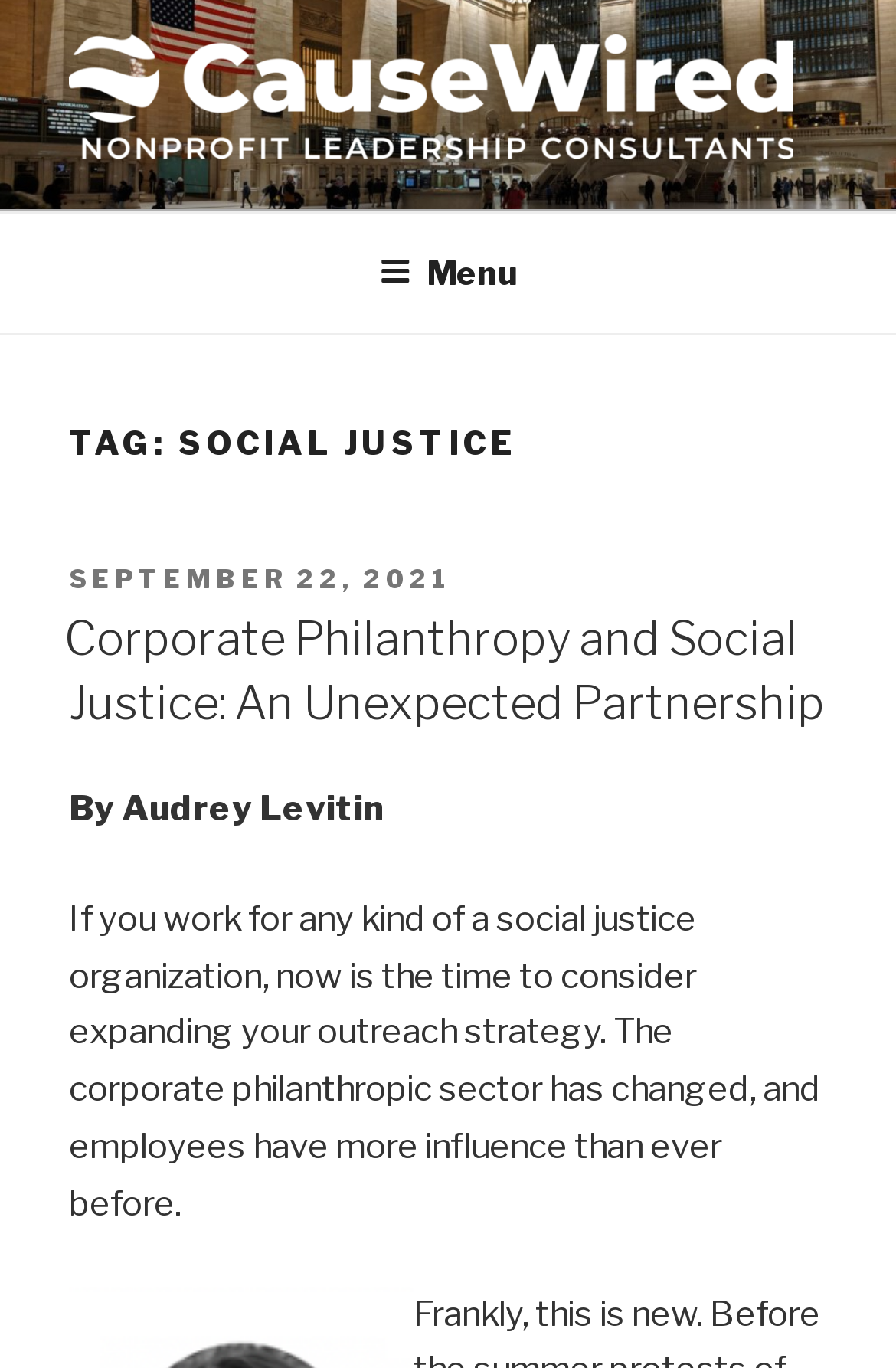Provide the bounding box coordinates of the UI element that matches the description: "CauseWired".

[0.077, 0.129, 0.552, 0.178]